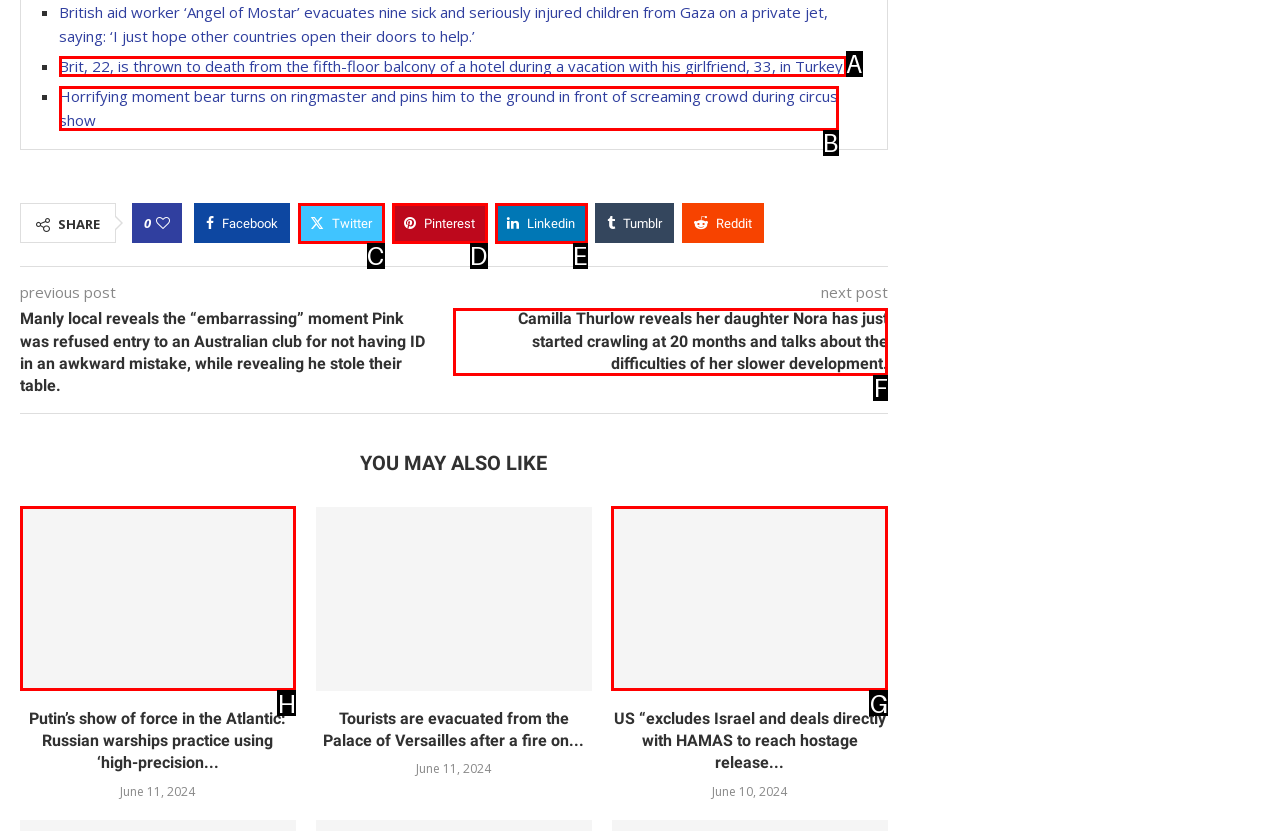Tell me which letter corresponds to the UI element that should be clicked to fulfill this instruction: Read the article about Putin's show of force in the Atlantic
Answer using the letter of the chosen option directly.

H